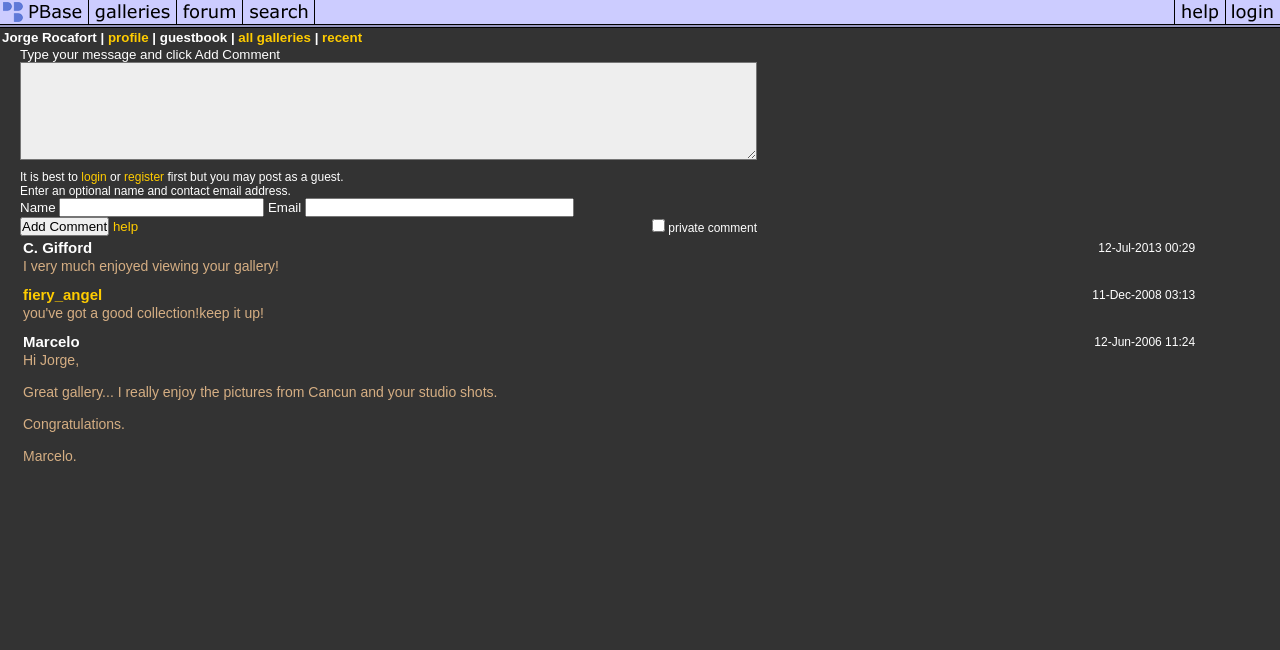Based on the element description, predict the bounding box coordinates (top-left x, top-left y, bottom-right x, bottom-right y) for the UI element in the screenshot: title="photography discussion forums"

[0.138, 0.025, 0.19, 0.048]